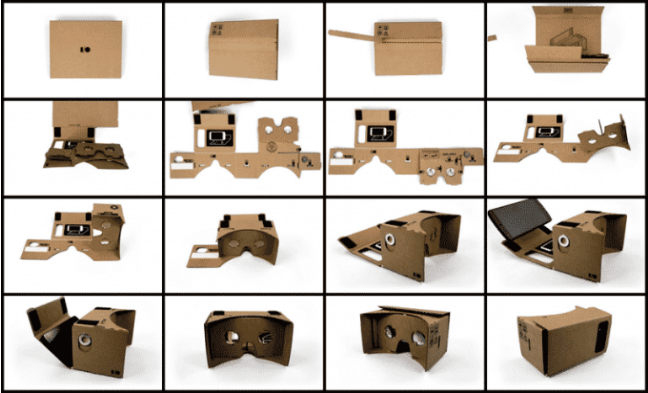Please give a one-word or short phrase response to the following question: 
What is the significance of the Google Cardboard in terms of virtual reality technology?

making VR widely available